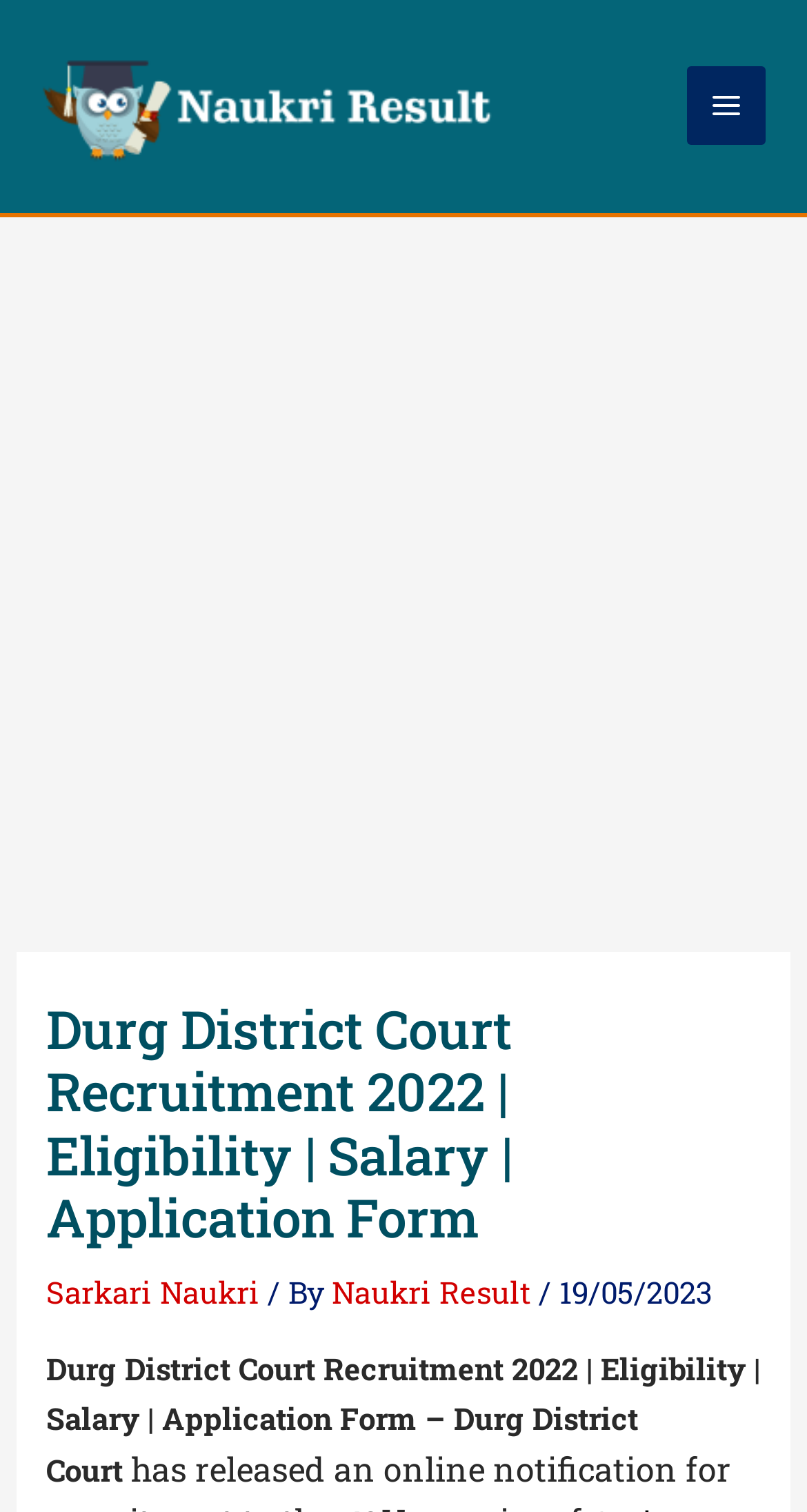What is the position of the 'Main Menu' button?
Please provide a comprehensive answer based on the contents of the image.

I determined the position of the 'Main Menu' button by looking at its bounding box coordinates. The coordinates [0.852, 0.044, 0.949, 0.096] indicate that the button is located at the top right corner of the webpage.